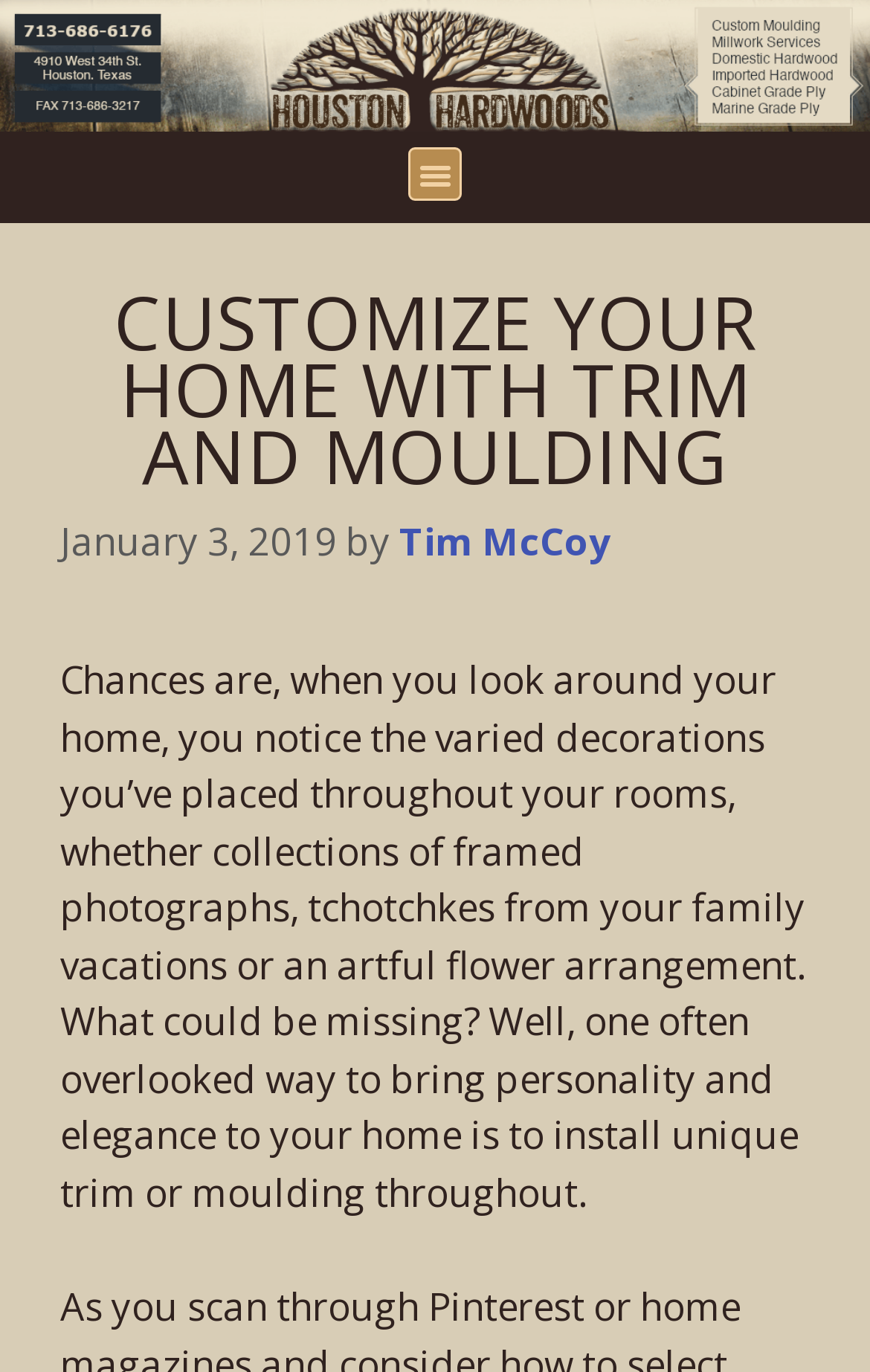Extract the heading text from the webpage.

CUSTOMIZE YOUR HOME WITH TRIM AND MOULDING